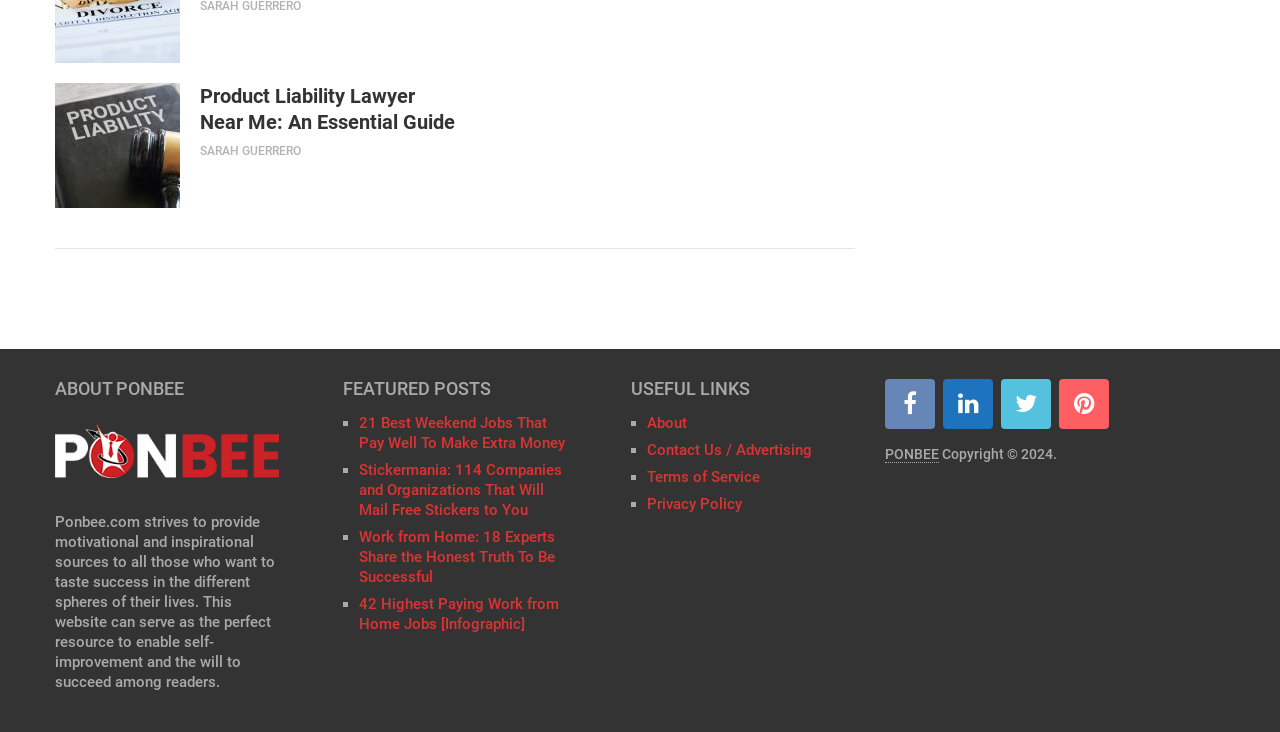Determine the bounding box coordinates of the clickable region to follow the instruction: "Check the 'USEFUL LINKS' section".

[0.493, 0.519, 0.668, 0.544]